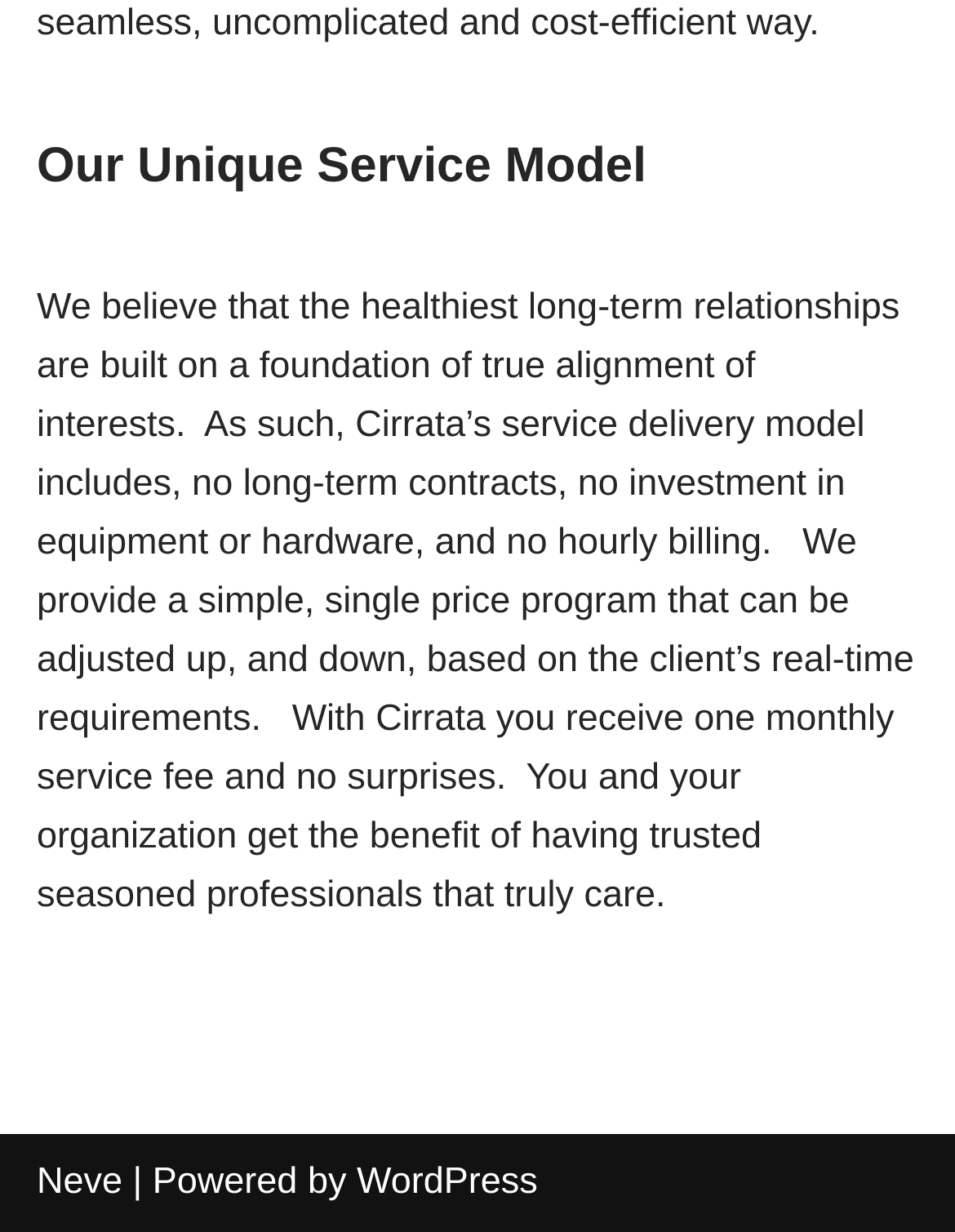Find the bounding box coordinates for the UI element that matches this description: "Neve".

[0.038, 0.942, 0.128, 0.976]